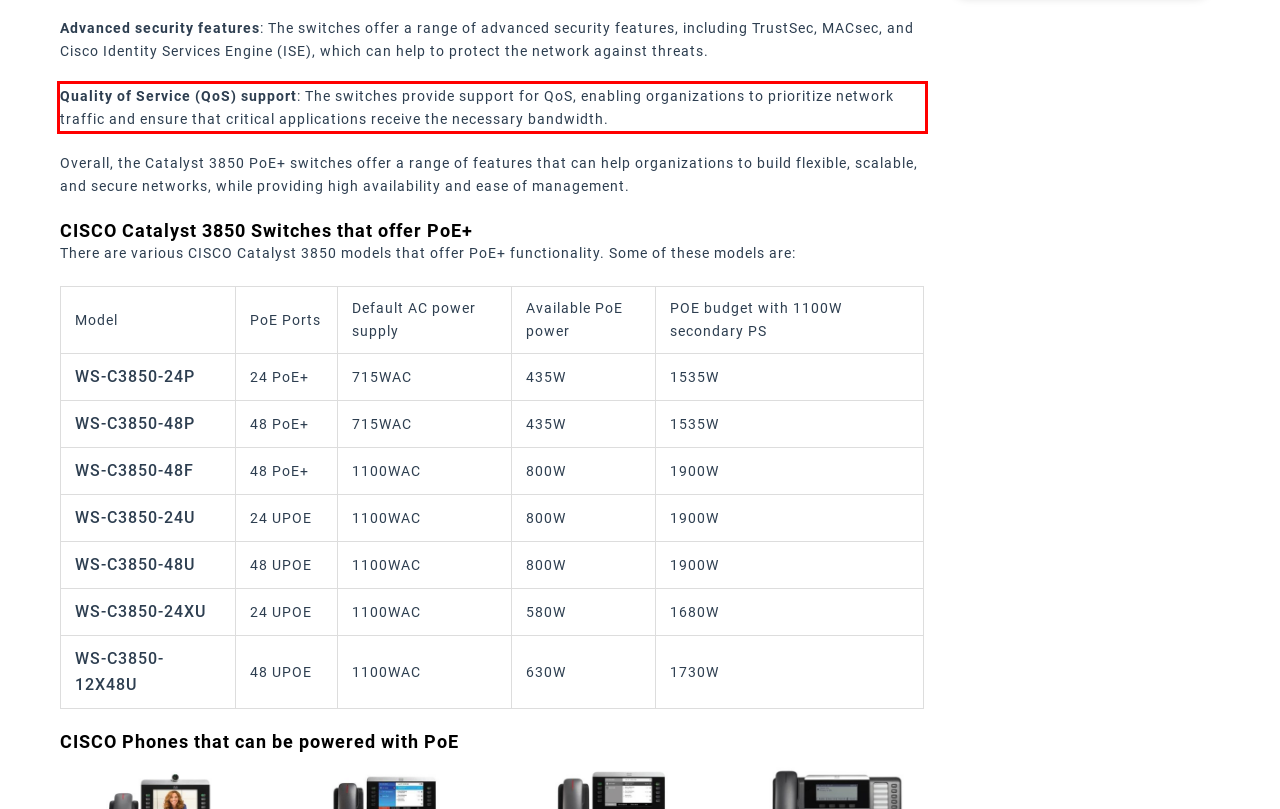Please take the screenshot of the webpage, find the red bounding box, and generate the text content that is within this red bounding box.

Quality of Service (QoS) support: The switches provide support for QoS, enabling organizations to prioritize network traffic and ensure that critical applications receive the necessary bandwidth.